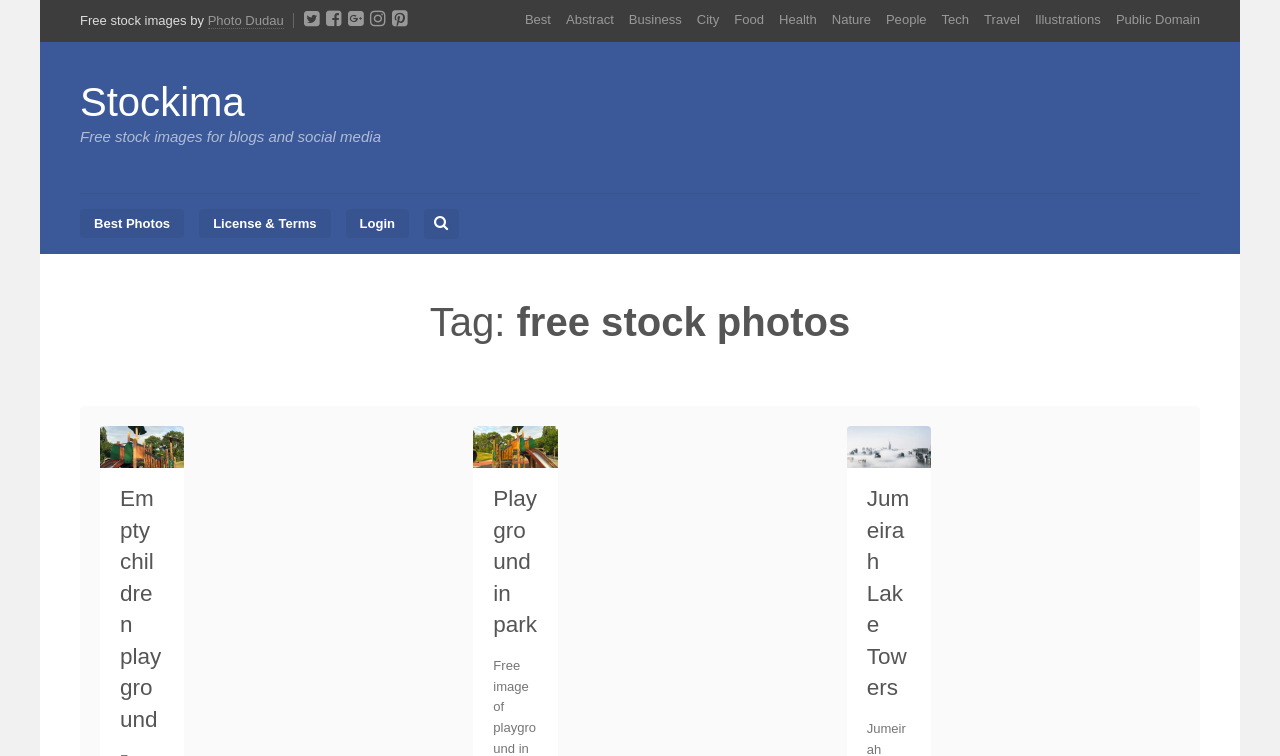Pinpoint the bounding box coordinates of the area that must be clicked to complete this instruction: "Browse the Public Domain photos".

[0.872, 0.016, 0.938, 0.036]